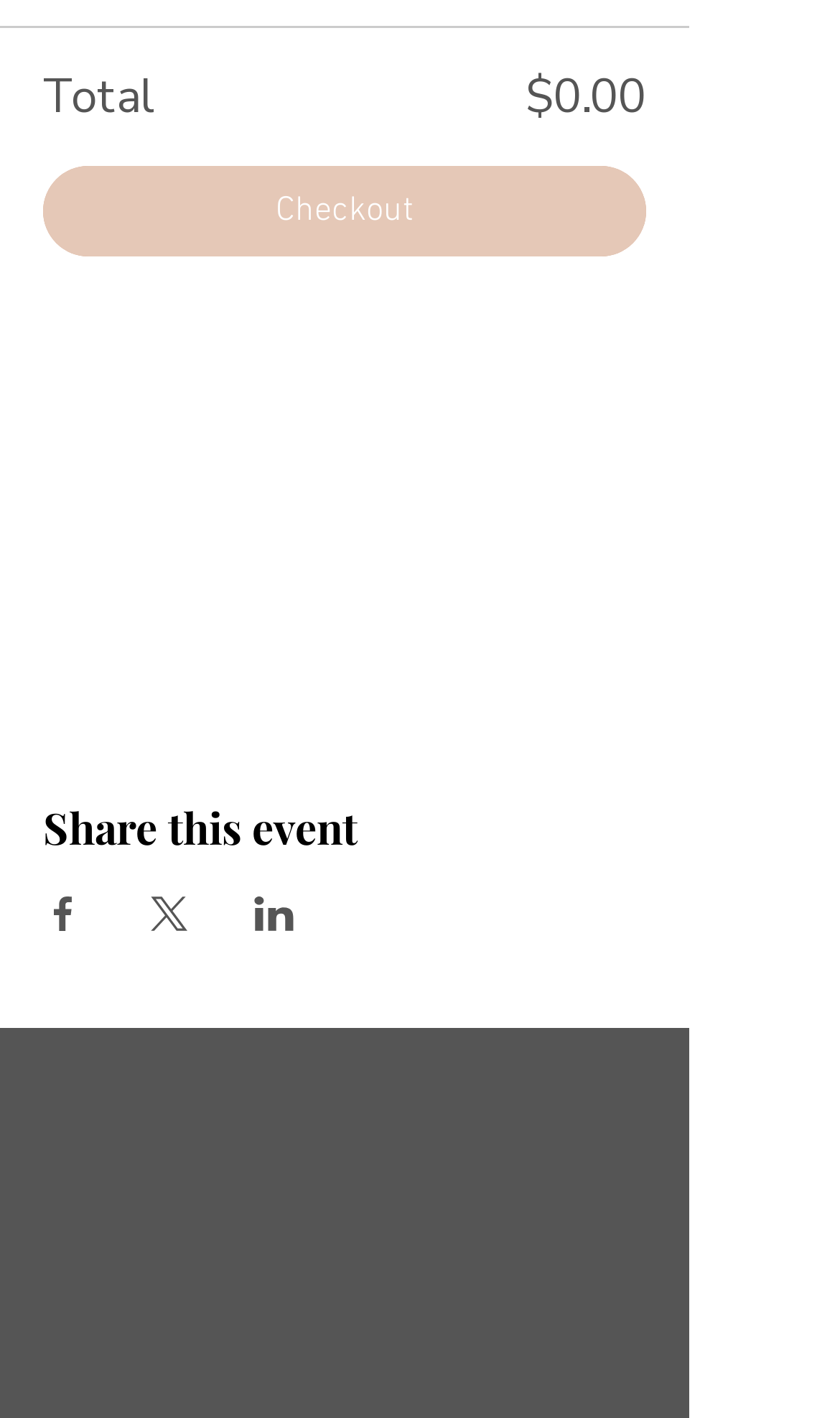How many social media platforms can users share the event on?
Please respond to the question with a detailed and informative answer.

Users can share the event on three social media platforms: Facebook, X, and LinkedIn, as indicated by the three separate link and image elements.